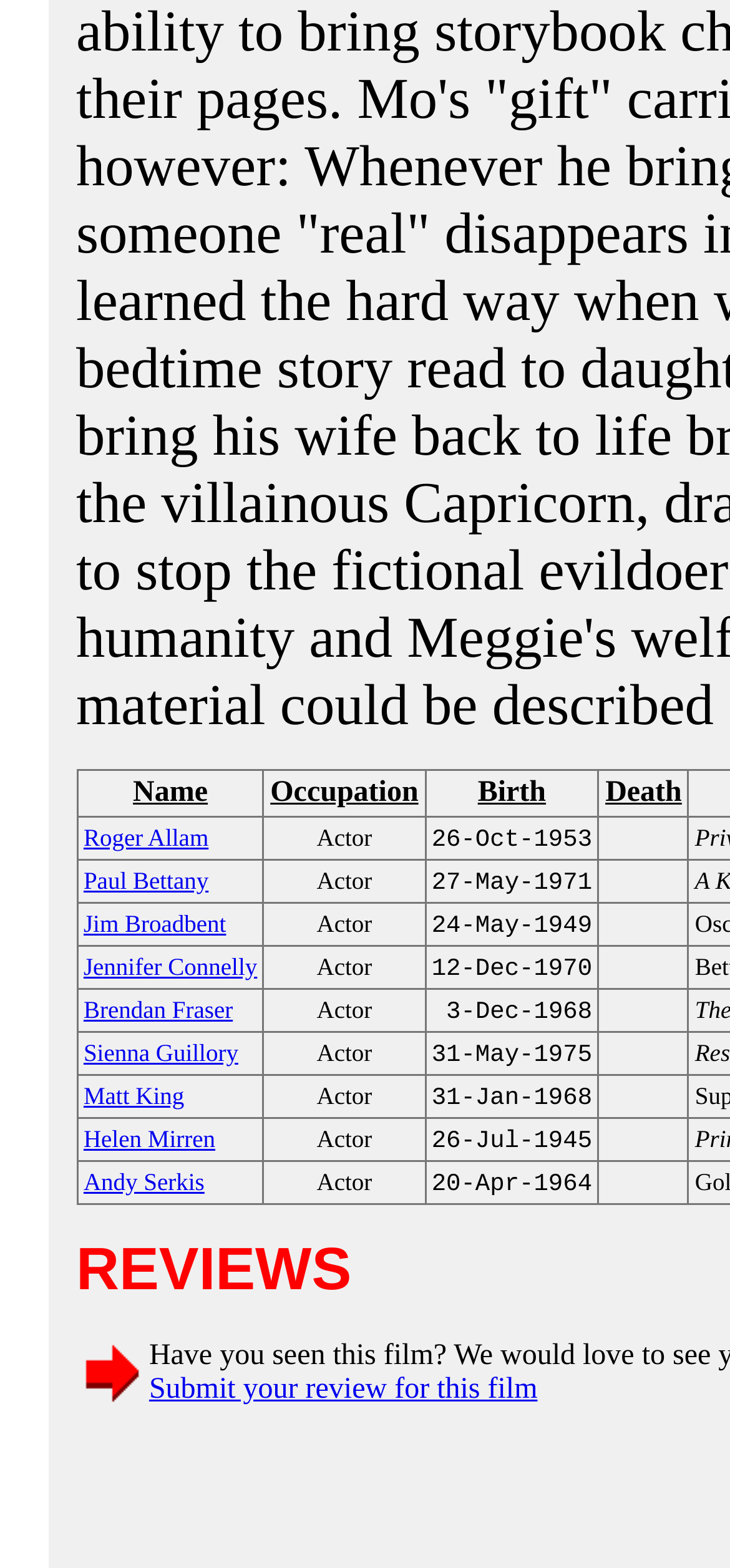Identify the bounding box coordinates necessary to click and complete the given instruction: "View the profile of Roger Allam".

[0.114, 0.524, 0.286, 0.544]